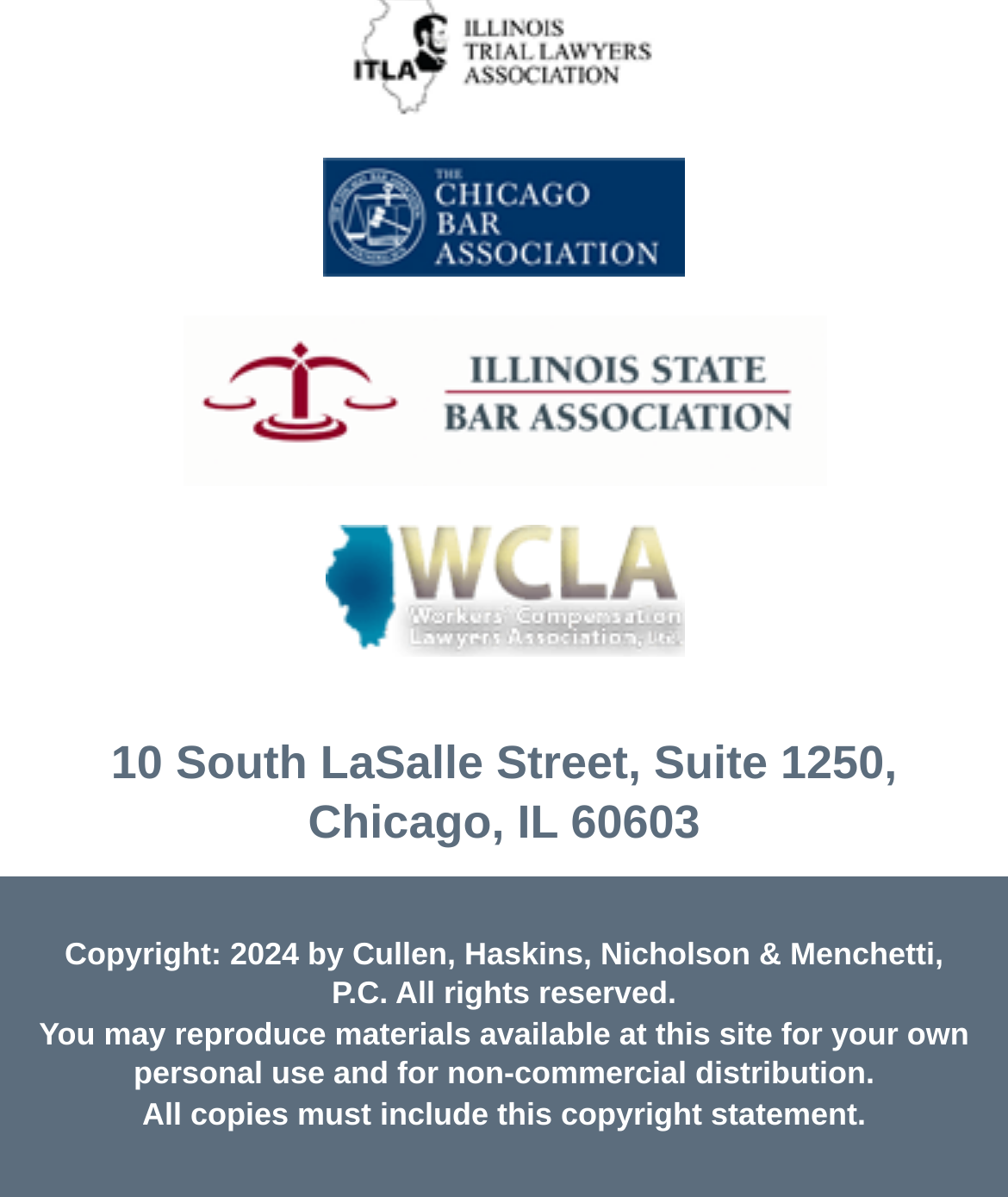Who owns the copyright of this website?
Ensure your answer is thorough and detailed.

I found the copyright owner by looking at the link element within the contentinfo element, which is located at the bottom of the webpage. The link text reads 'Cullen, Haskins, Nicholson & Menchetti, P.C.'.